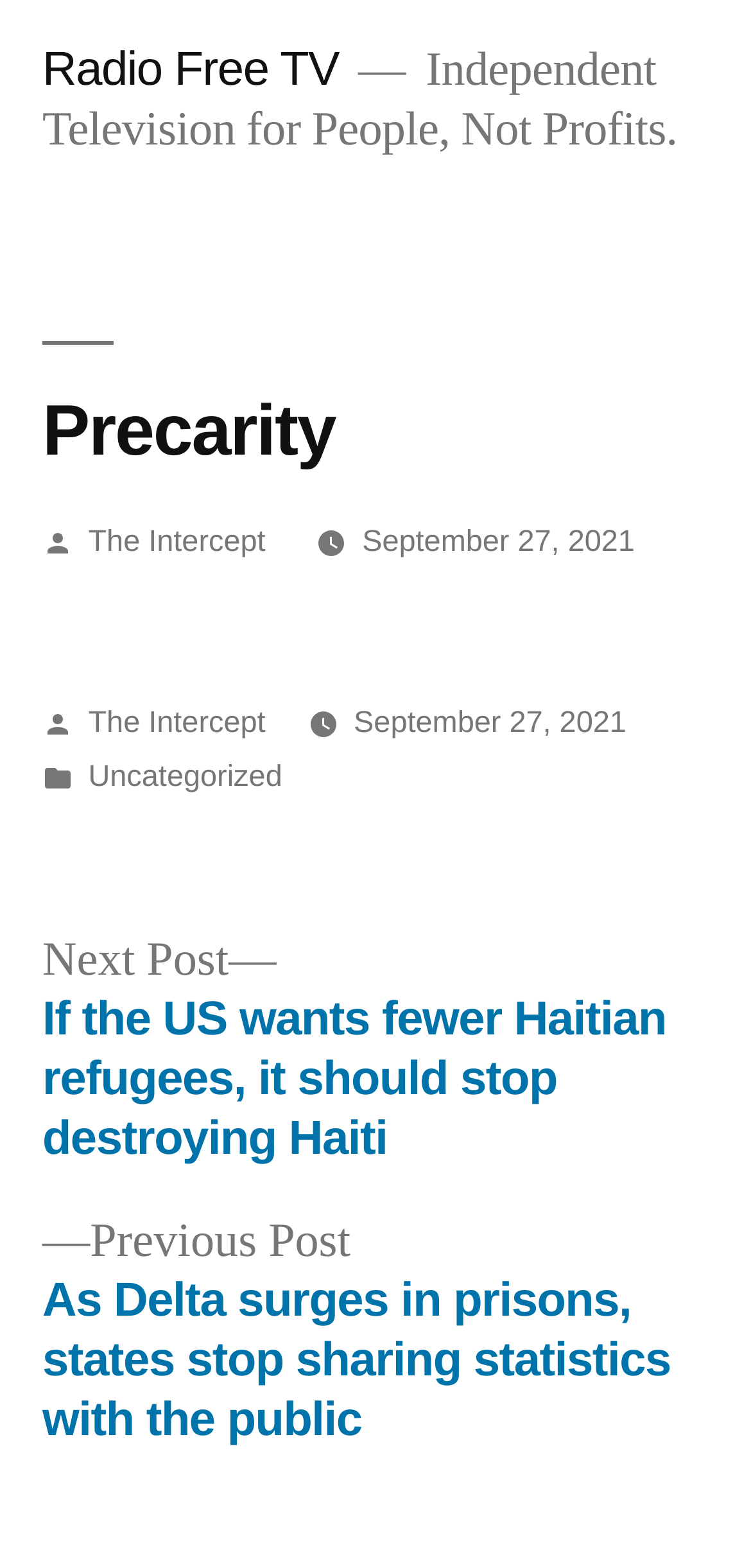Provide a thorough and detailed response to the question by examining the image: 
What is the date of the article?

The date of the article can be found in the middle section of the webpage, where it says 'September 27, 2021' in a link format.